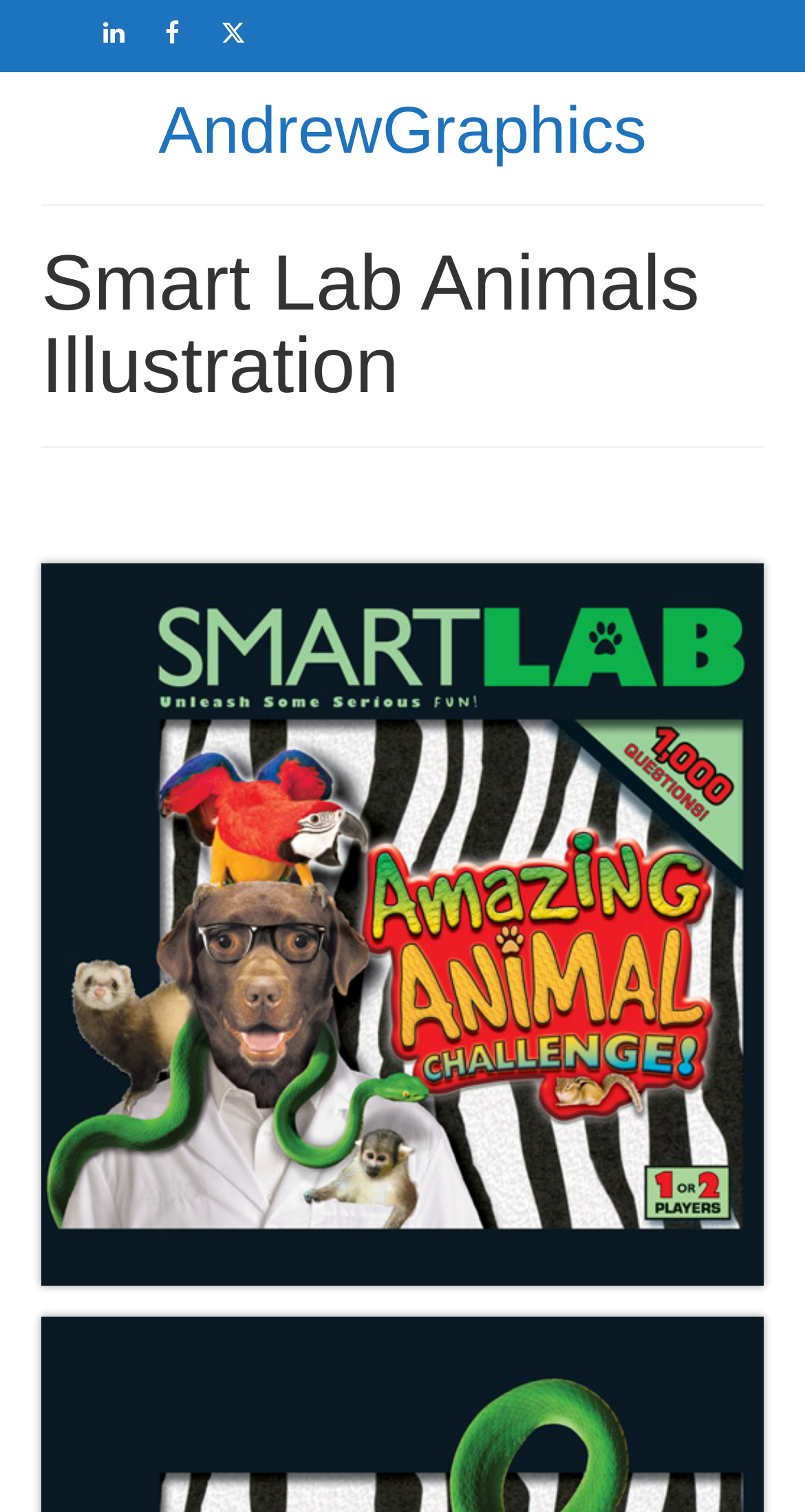What type of image is displayed on the webpage?
Carefully analyze the image and provide a detailed answer to the question.

The answer can be inferred by looking at the image element with the text 'SmartLab Animals' and the heading element with the text 'Smart Lab Animals Illustration', which suggests that the image is an illustration of lab animals.